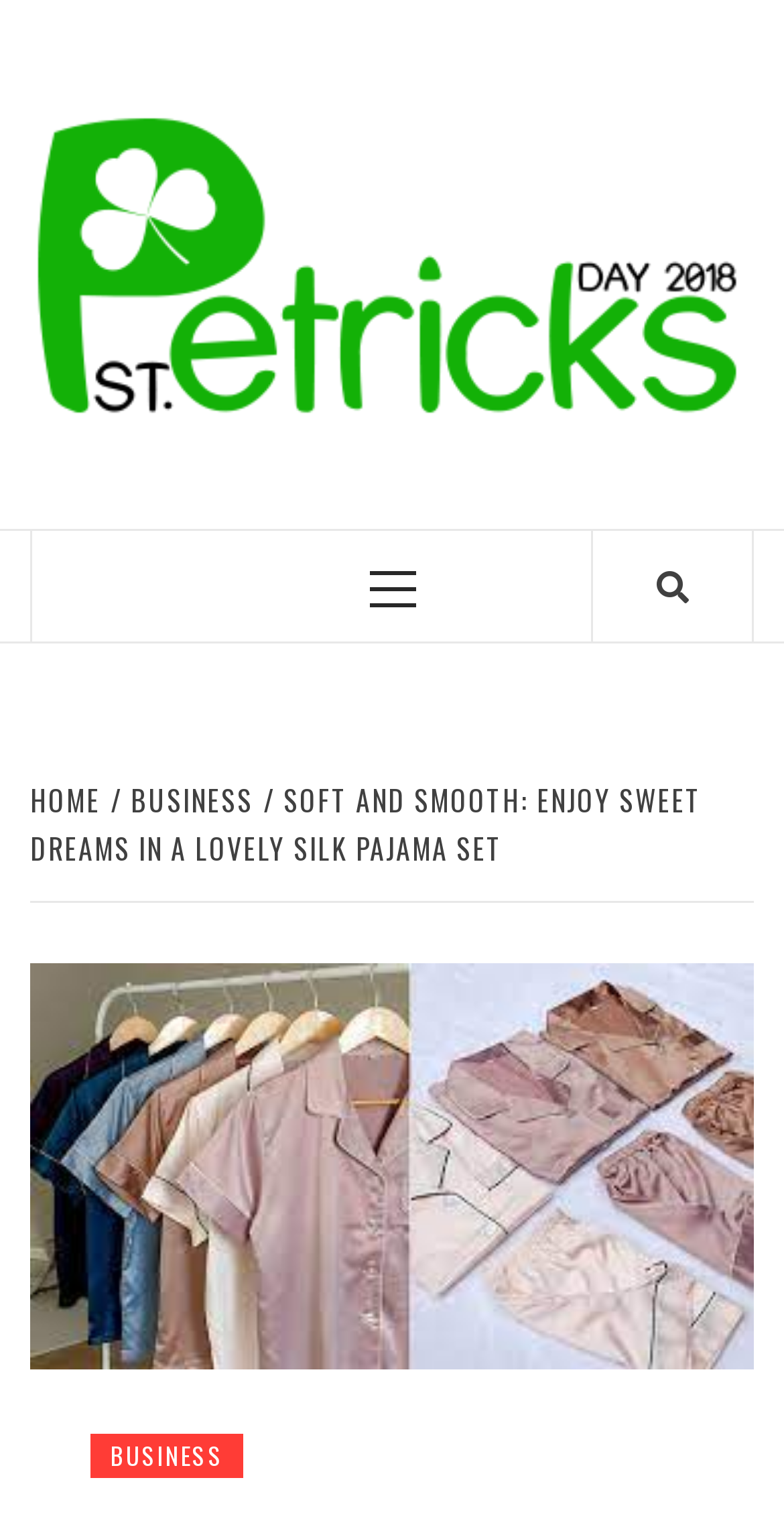Can you give a comprehensive explanation to the question given the content of the image?
What is the name of the menu?

The button element with the description 'Primary Menu' indicates that it controls a menu with the same name.